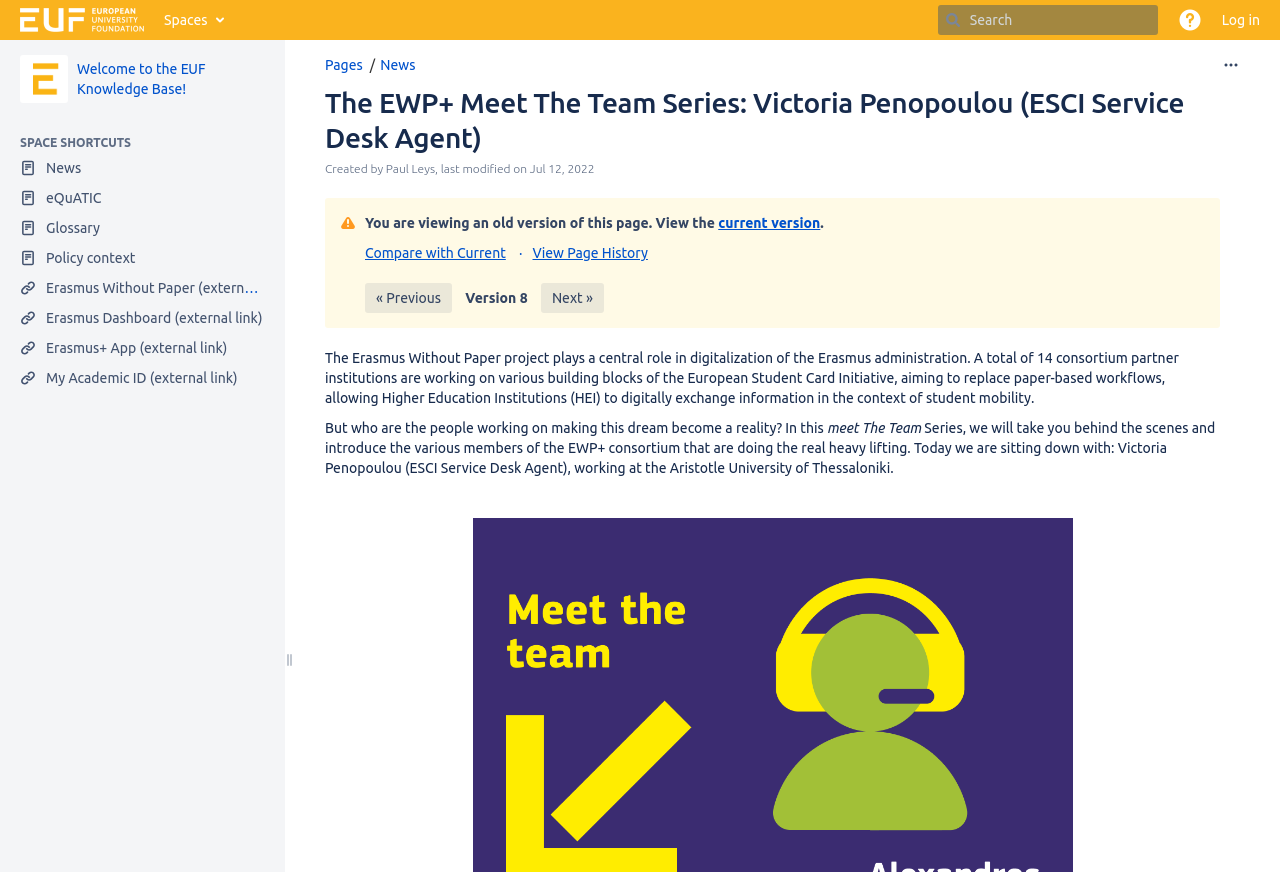Give a succinct answer to this question in a single word or phrase: 
What is the university that Victoria Penopoulou is working at?

Aristotle University of Thessaloniki